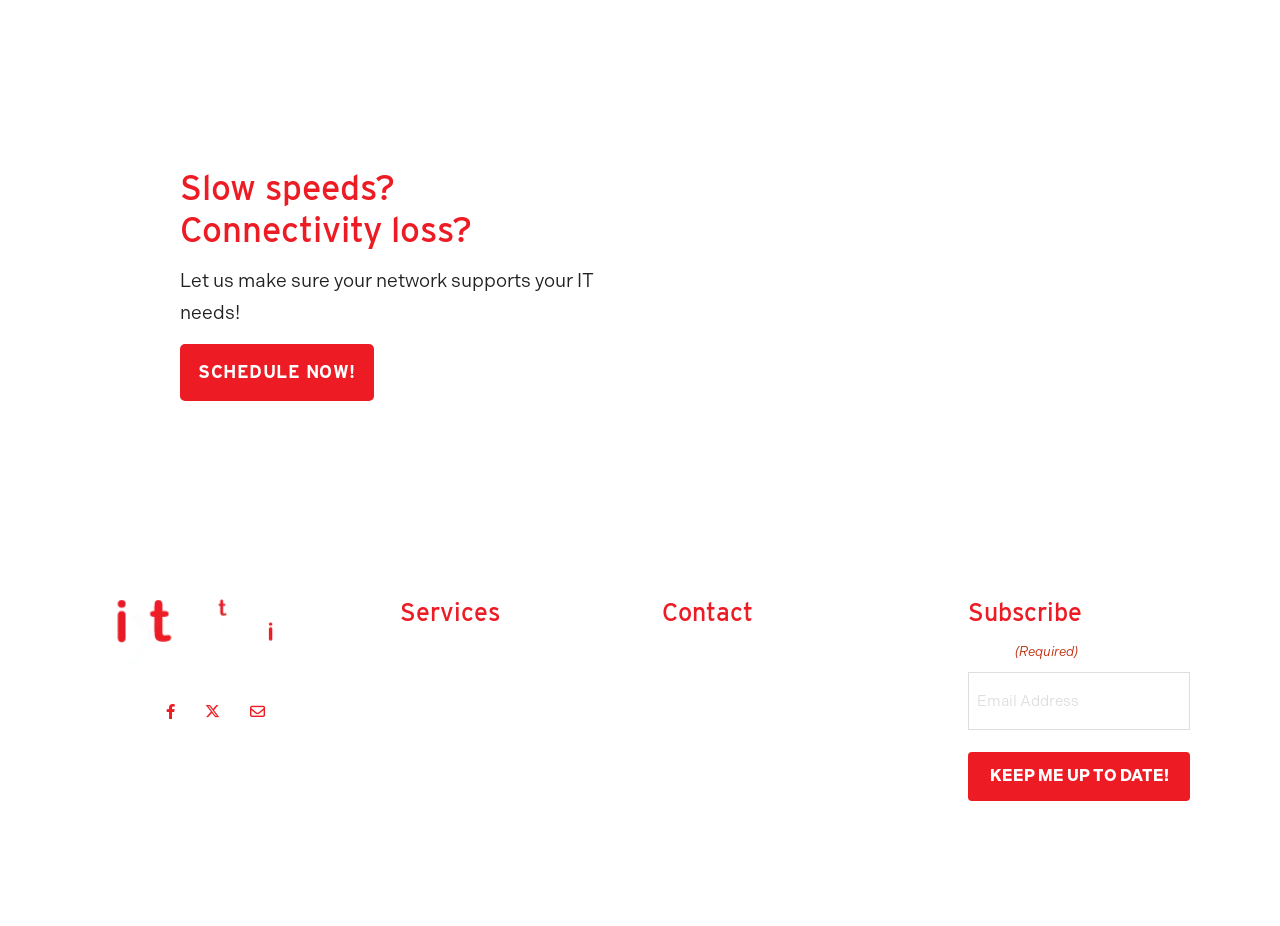What is the purpose of the 'Subscribe' section?
Could you answer the question in a detailed manner, providing as much information as possible?

The webpage has a section titled 'Subscribe' which allows users to enter their email address and click a button that says 'Keep me up to date!'. This suggests that the purpose of this section is to allow users to subscribe to receive updates or newsletters from the company.